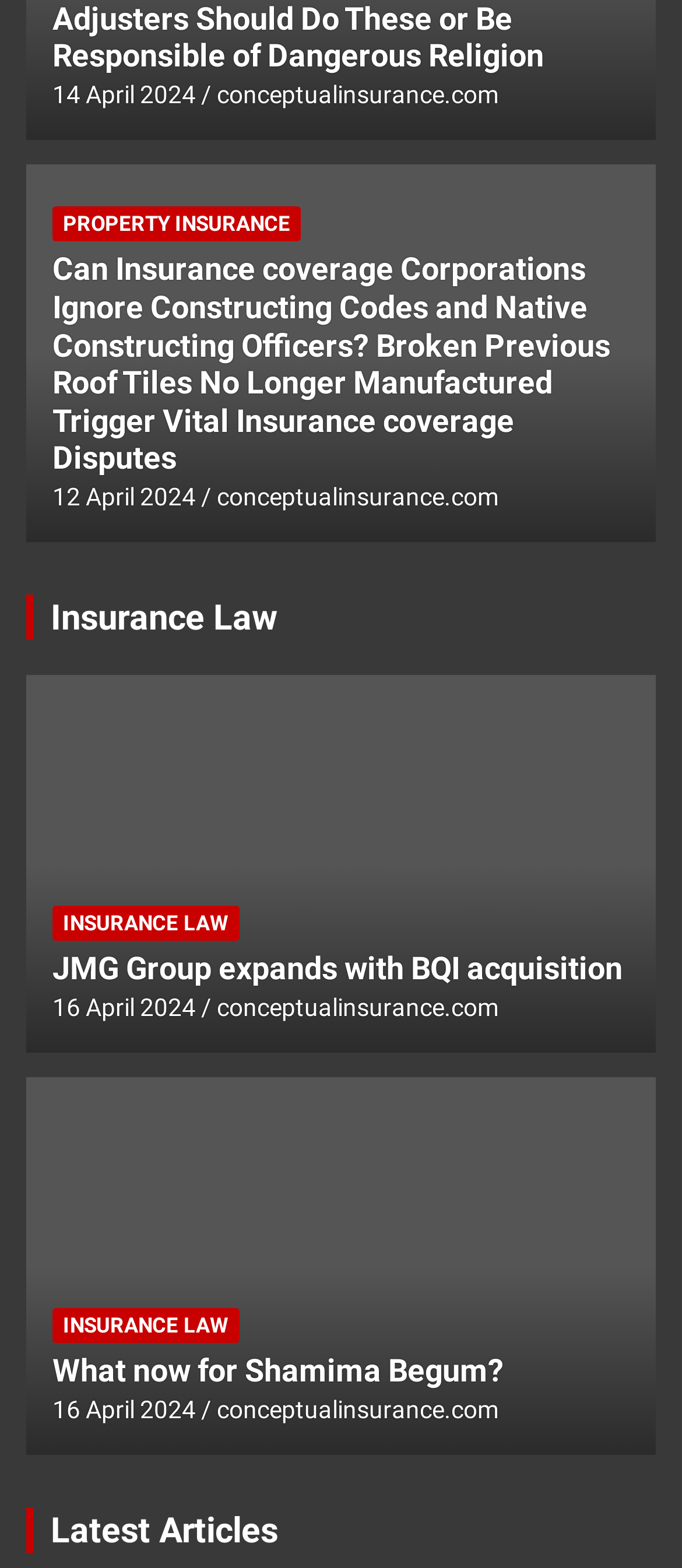Identify the bounding box for the UI element that is described as follows: "What now for Shamima Begum?".

[0.077, 0.862, 0.738, 0.886]